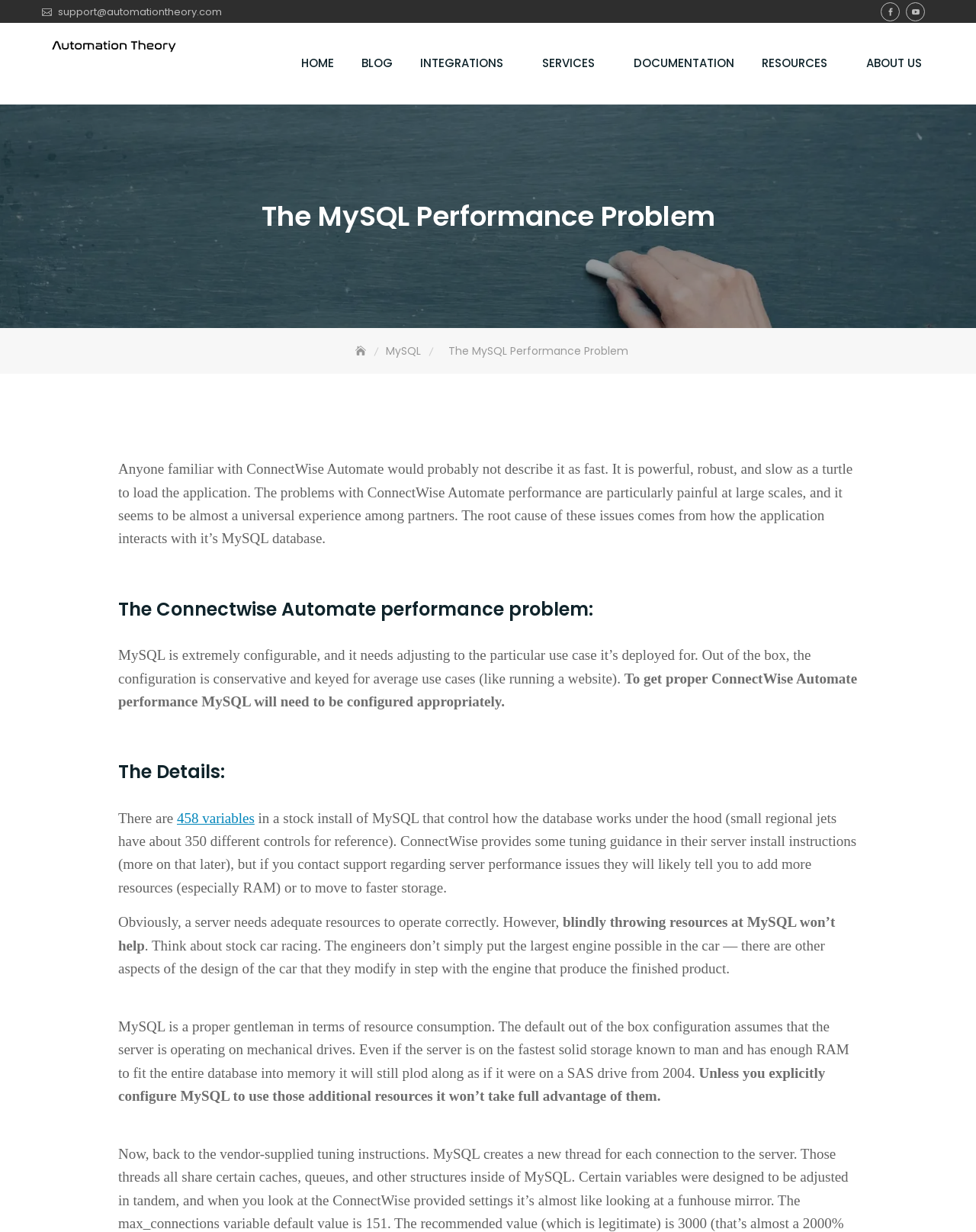Give a detailed explanation of the elements present on the webpage.

This webpage is about the performance issues of ConnectWise Automate, specifically related to its MySQL database configuration. At the top left, there is a link to "support@automationtheory.com" and an image of "Automation Theory" with a tagline "Turning Good Theory into Practice". On the top right, there are social media links to Facebook and Youtube.

Below the top section, there is a primary navigation menu with links to "HOME", "BLOG", "INTEGRATIONS", "SERVICES", "DOCUMENTATION", "RESOURCES", and "ABOUT US". 

The main content of the page is divided into sections. The first section has a heading "The MySQL Performance Problem" and a brief introduction to the performance issues of ConnectWise Automate. 

The next section has a heading "The Connectwise Automate performance problem:" and explains that the root cause of the performance issues lies in how the application interacts with its MySQL database. 

The following section has a heading "The Details:" and provides more information about the MySQL configuration, stating that it needs to be adjusted to the particular use case it's deployed for. The section also mentions that there are 458 variables in a stock install of MySQL that control how the database works, and that ConnectWise provides some tuning guidance in their server install instructions.

Throughout the page, there are several paragraphs of text that explain the performance issues and the importance of configuring MySQL properly to achieve good performance. The text uses analogies, such as comparing MySQL to a stock car, to illustrate the point that simply adding more resources to the server won't solve the performance issues.